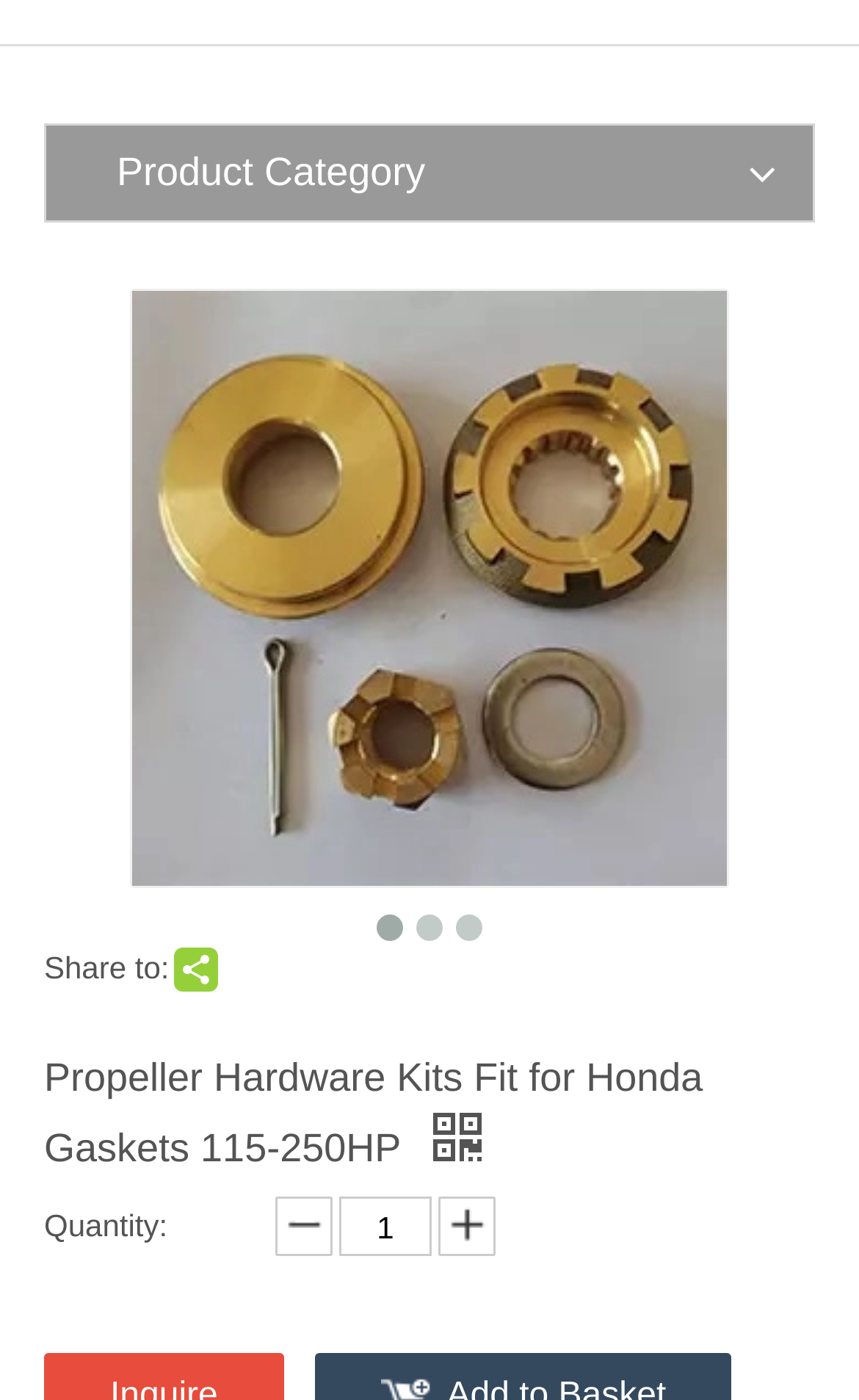Give an extensive and precise description of the webpage.

This webpage is about a product on Flishpropeller, specifically a Propeller Hardware Kit that fits Honda Gaskets with 115-250HP. 

At the top, there is a heading that indicates the product category. Below it, there is a link to the product with a descriptive text, accompanied by an image of the product on the left. The image takes up most of the width of the page, with the link text to its right.

On the bottom left, there is a static text "Share to:" followed by a sharing button image. 

Further down, there is another heading with the same product name as the link above. Below this heading, there are four rows of information. The first row has a row header "Quantity:" on the left, followed by a grid cell with a value "1" and two links and a text box to adjust the quantity. The subsequent rows are empty grid cells, likely used to display additional product information.

Overall, the webpage is focused on displaying the product details and providing options to adjust the quantity and share the product.